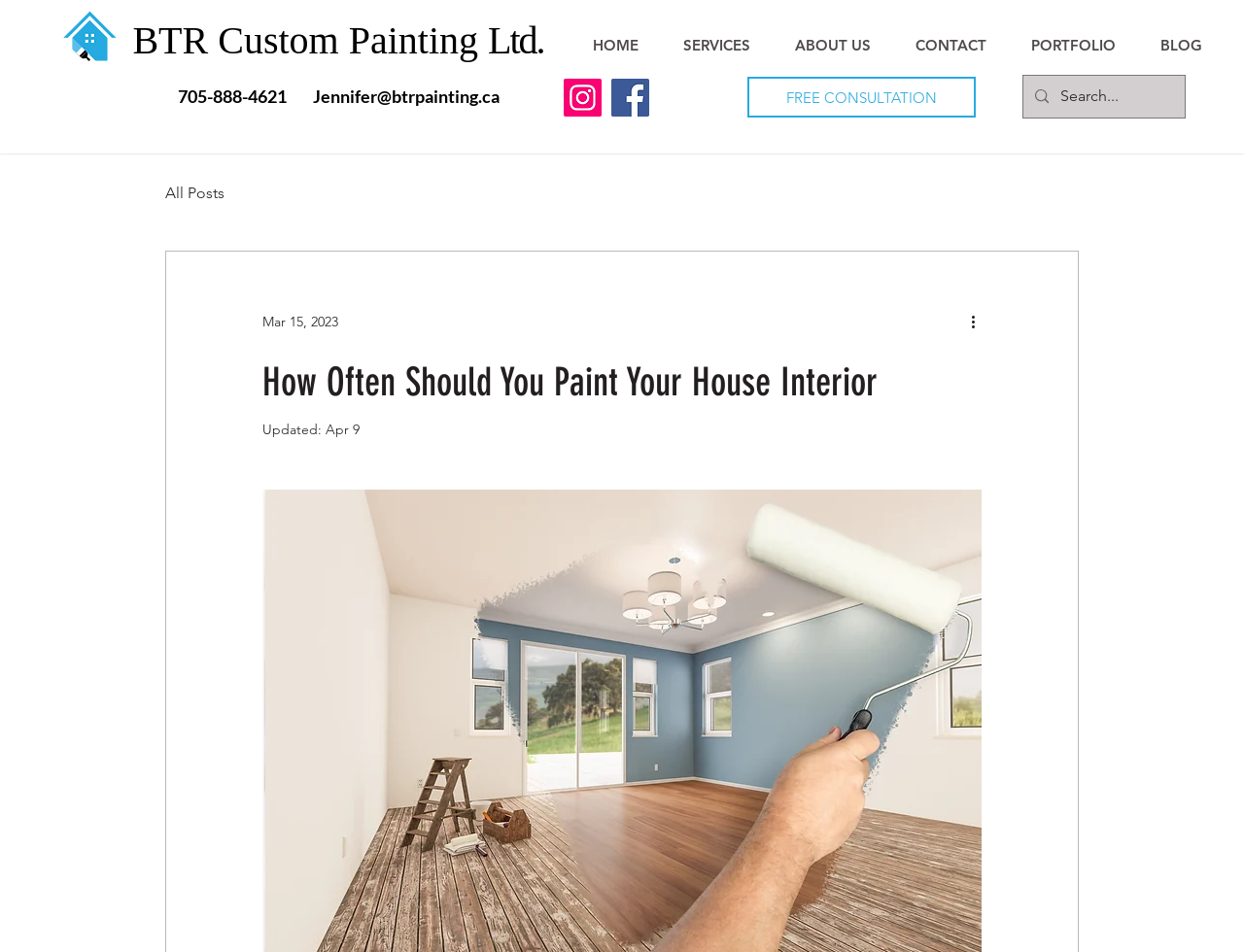Please specify the bounding box coordinates of the clickable region necessary for completing the following instruction: "View all posts". The coordinates must consist of four float numbers between 0 and 1, i.e., [left, top, right, bottom].

[0.133, 0.192, 0.18, 0.212]